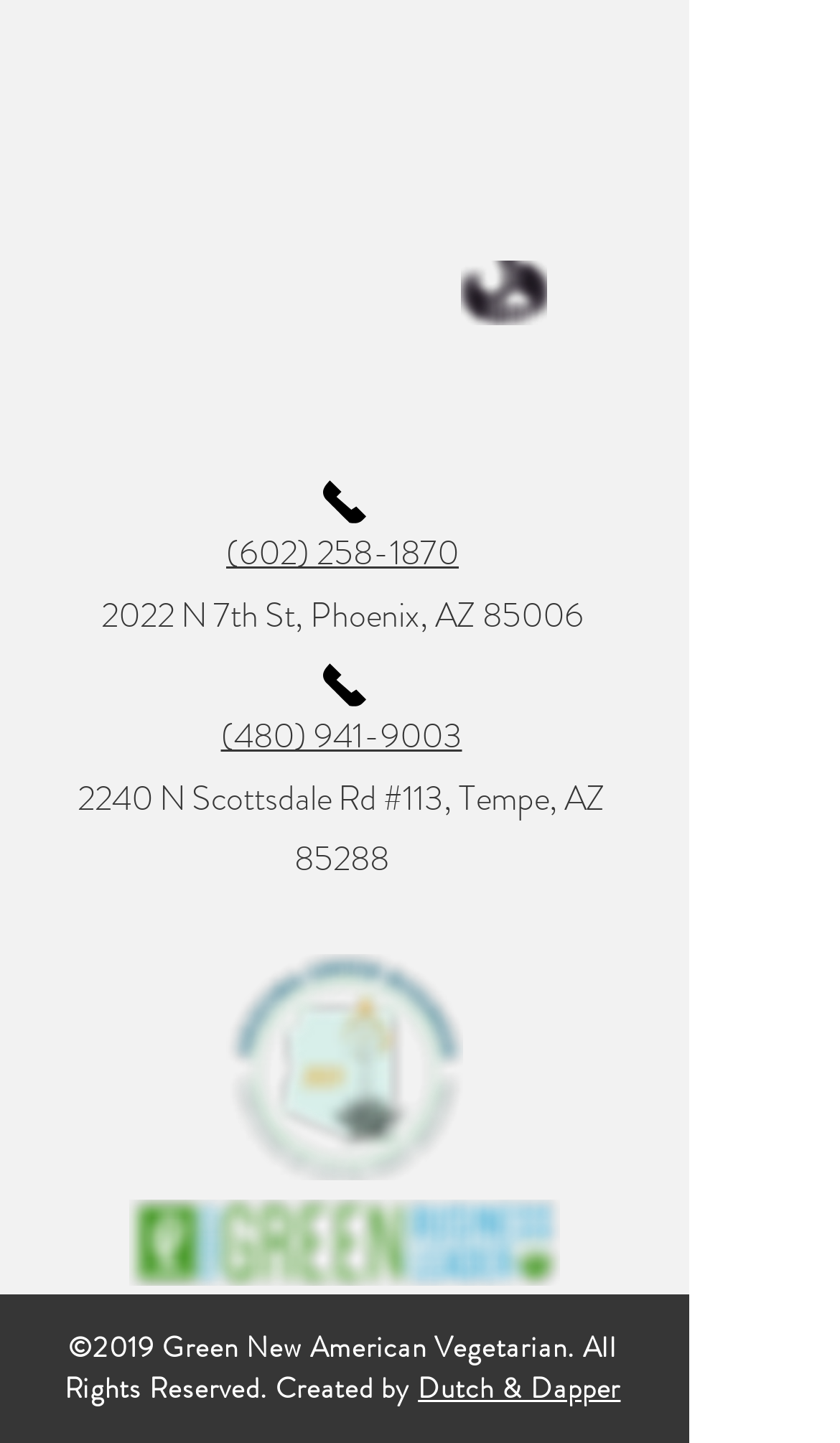Please provide a comprehensive answer to the question below using the information from the image: How many social media links are there?

I counted the number of social media links listed in the 'Social Bar' section, which are Facebook, Twitter, and Instagram, so the answer is 3.